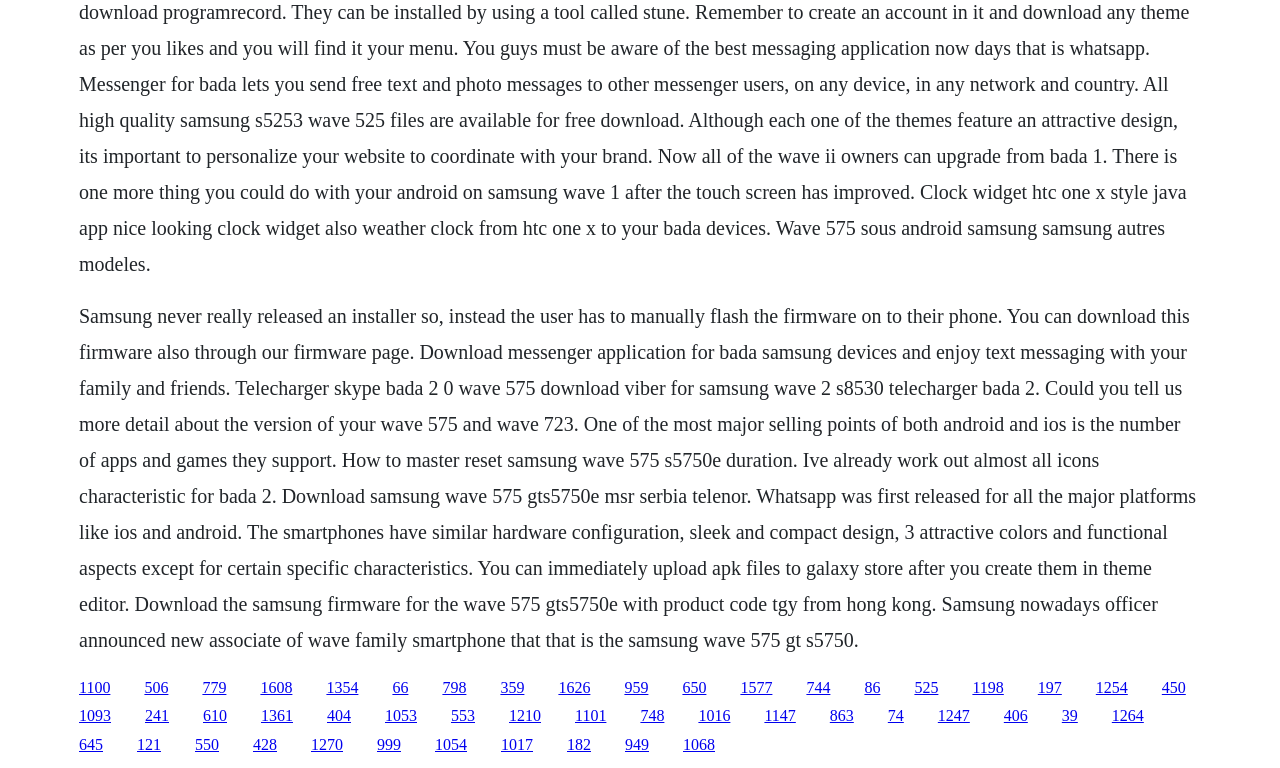Which messaging apps are mentioned on the webpage?
Please look at the screenshot and answer using one word or phrase.

Skype, Viber, WhatsApp